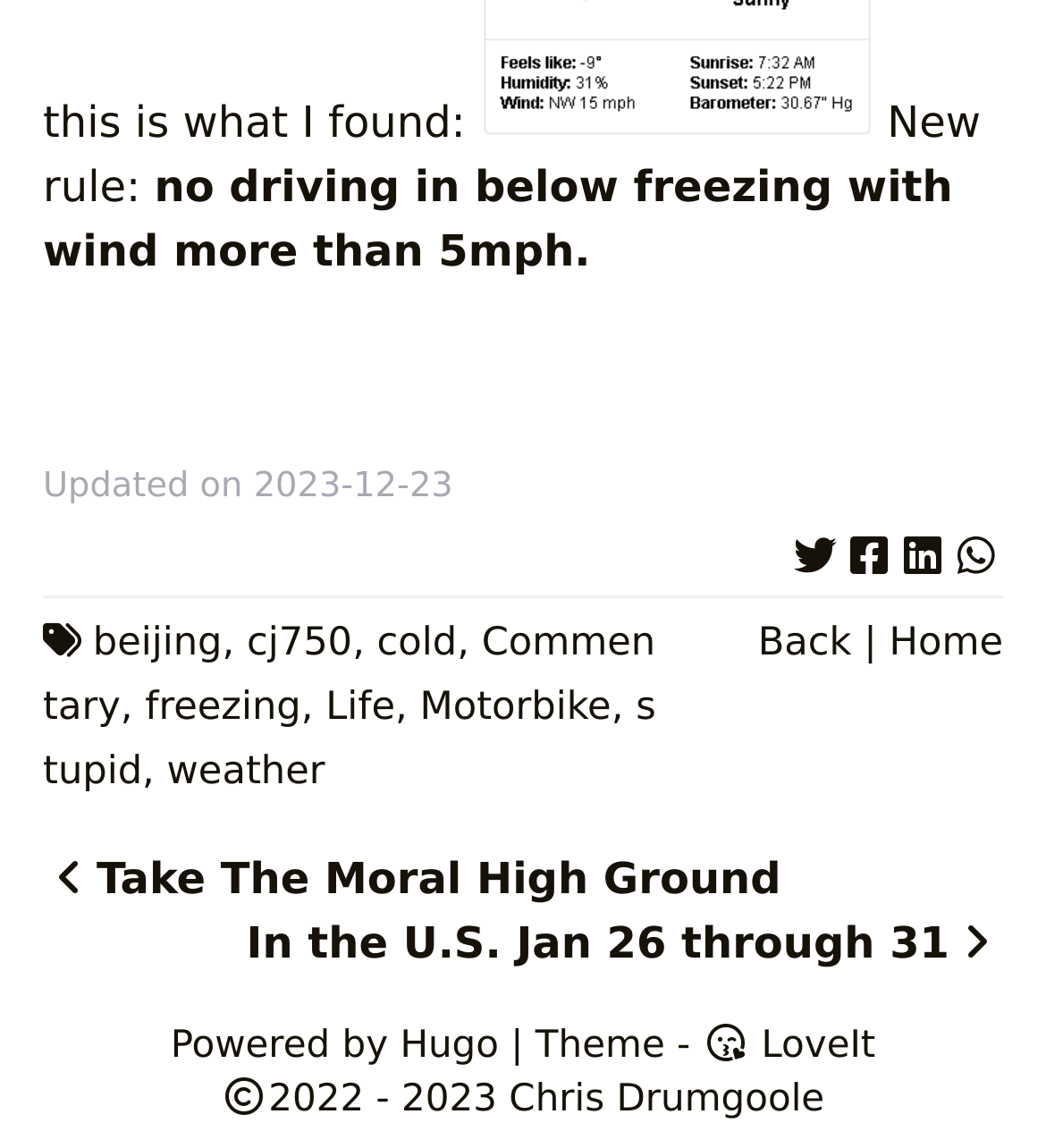Find the bounding box coordinates for the element that must be clicked to complete the instruction: "Visit the home page". The coordinates should be four float numbers between 0 and 1, indicated as [left, top, right, bottom].

[0.85, 0.543, 0.959, 0.58]